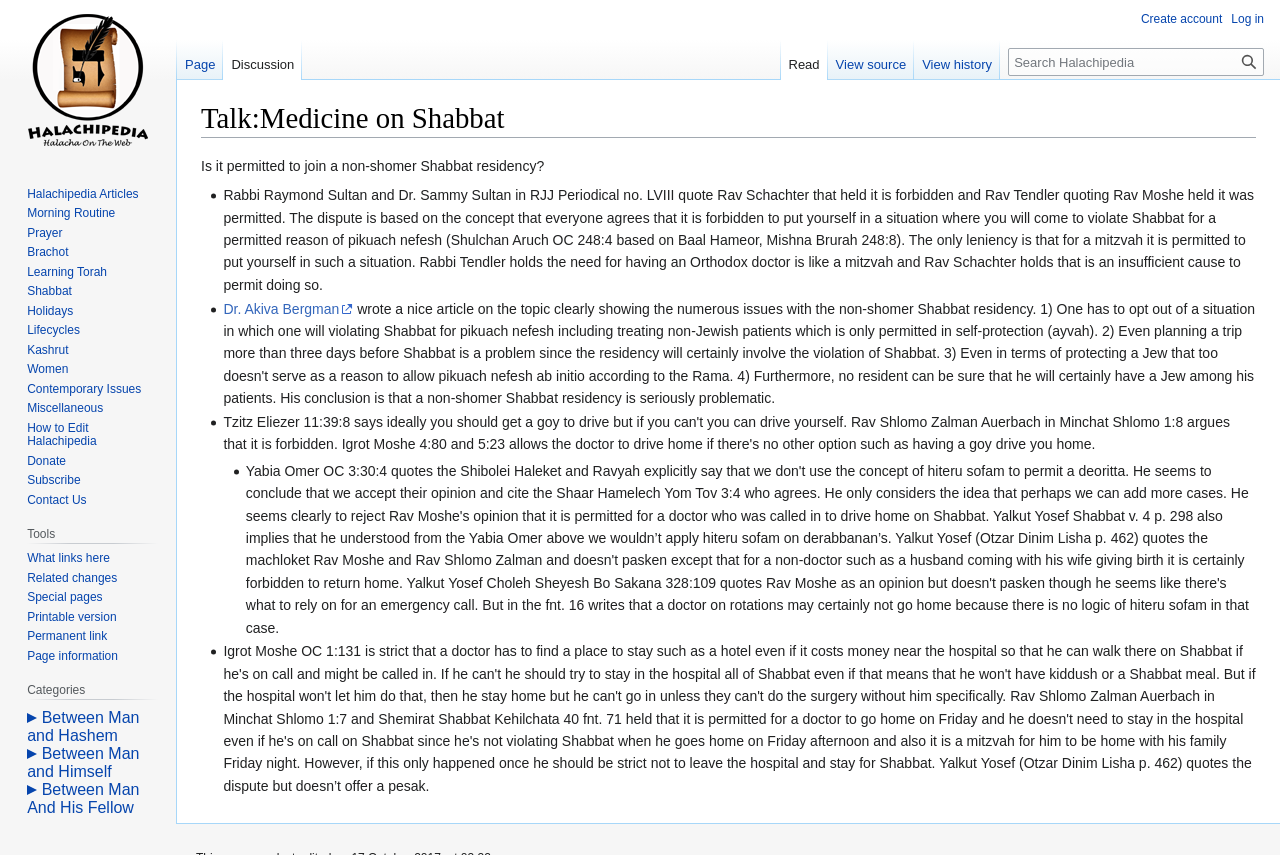Construct a comprehensive description capturing every detail on the webpage.

The webpage is a discussion forum titled "Talk:Medicine on Shabbat - Halachipedia". At the top, there is a main heading "Talk:Medicine on Shabbat" followed by two links "Jump to navigation" and "Jump to search". Below this, there is a question "Is it permitted to join a non-shomer Shabbat residency?" which is followed by a detailed discussion on the topic, citing opinions from Rabbi Raymond Sultan, Dr. Sammy Sultan, Rav Schachter, and Rav Tendler.

The discussion is organized into a list with multiple list markers, each containing a paragraph of text. There are also links to other relevant topics, such as Dr. Akiva Bergman. The discussion is quite lengthy and takes up most of the page.

On the top right, there is a navigation menu with several sections, including "Personal tools", "Namespaces", "Views", and "Search". The "Personal tools" section contains links to "Create account" and "Log in". The "Namespaces" section has links to "Page" and "Discussion". The "Views" section has links to "Read", "View source", and "View history". The "Search" section has a search box and a "Go" button.

On the left side of the page, there is a navigation menu with several sections, including "Halachic Topics" and "Tools". The "Halachic Topics" section has links to various topics, such as "Morning Routine", "Prayer", "Brachot", and "Shabbat". The "Tools" section has links to "What links here", "Related changes", "Special pages", and "Printable version".

At the bottom of the page, there is a navigation menu with a section titled "Categories", which has links to various categories, such as "Between Man and Hashem", "Between Man and Himself", and "Between Man And His Fellow".